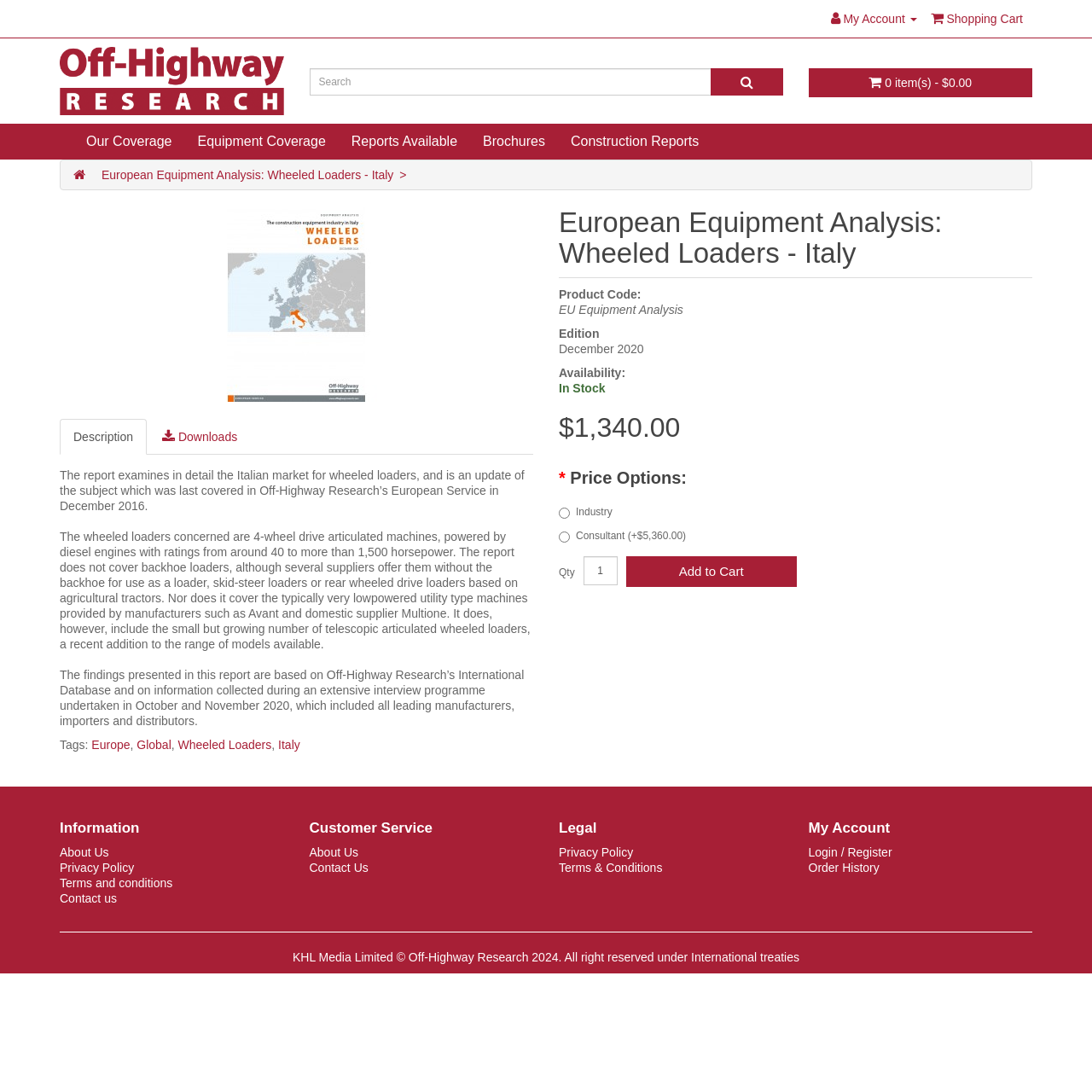Carefully examine the image and provide an in-depth answer to the question: What is the price of the report?

I found the answer by looking at the heading that says '$1,340.00' on the right side of the webpage. This heading is located below the 'Product Code' and 'Edition' information.